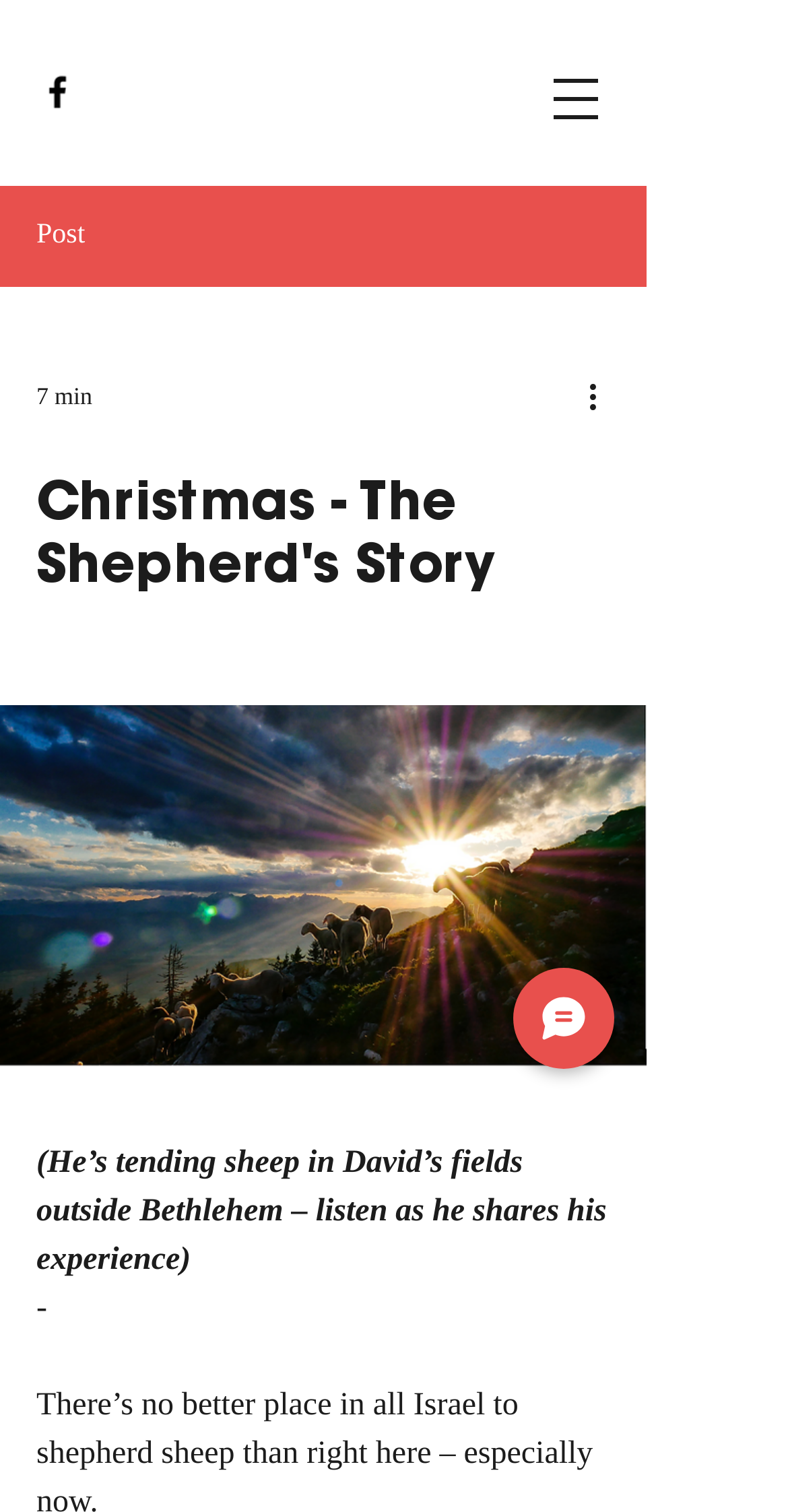Construct a comprehensive description capturing every detail on the webpage.

The webpage is about "Christmas - The Shepherd's Story". At the top left, there is a social bar with a Facebook link, accompanied by a Facebook icon. Below the social bar, there is a navigation menu button on the right side. 

On the left side, there is a post section with a "Post" label, followed by a "7 min" indicator, suggesting the duration of the post. Below the post label, there is a "More actions" button with an icon. 

The main content of the webpage is a heading "Christmas - The Shepherd's Story", which spans across most of the width. Below the heading, there is a large button that takes up most of the width. 

The main text content is presented in two paragraphs. The first paragraph starts with "(He’s tending sheep in David’s fields outside Bethlehem – listen as he shares his experience)". The second paragraph is a single hyphen. 

At the bottom right, there is a "Chat" button with an icon.